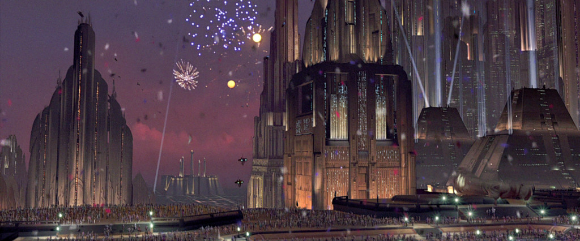Provide a single word or phrase answer to the question: 
What is the dominant architectural style of the towering structures in the image?

Sleek and futuristic